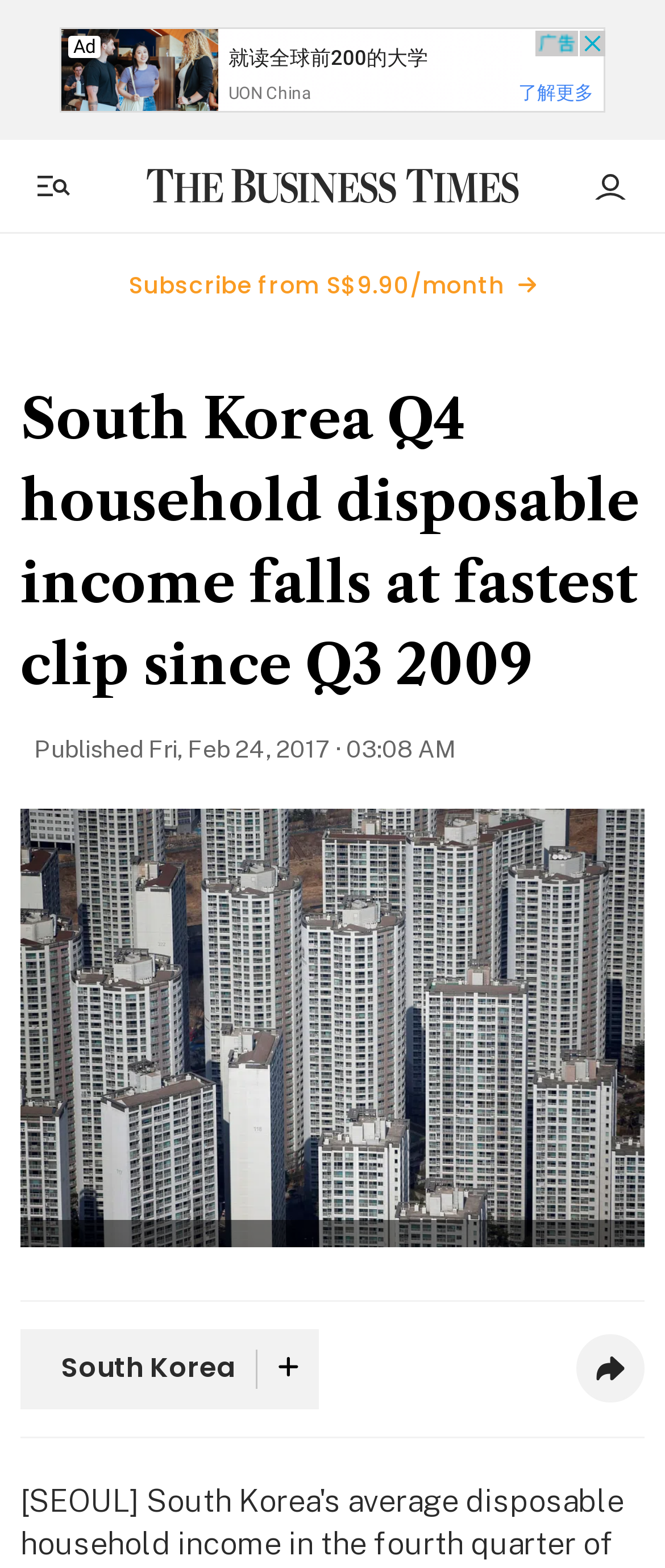Please determine the primary heading and provide its text.

South Korea Q4 household disposable income falls at fastest clip since Q3 2009